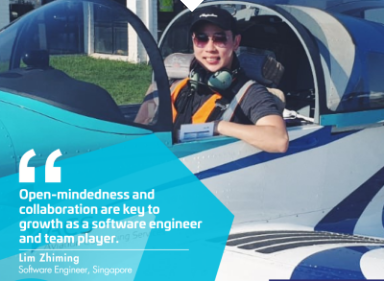Use a single word or phrase to answer this question: 
What is the color of the shape framing the text?

Turquoise